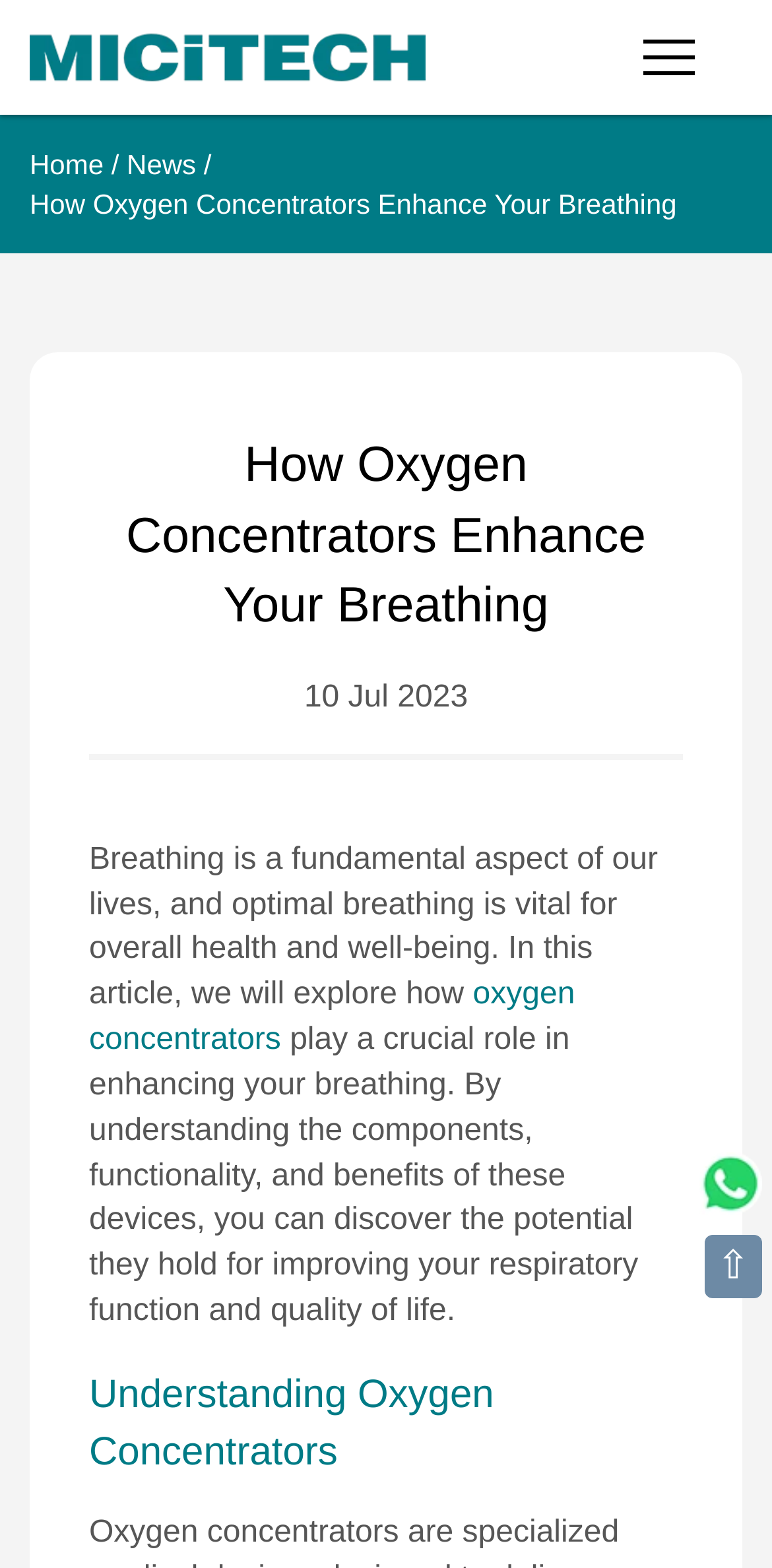Provide the bounding box coordinates of the section that needs to be clicked to accomplish the following instruction: "Contact us through Whatsapp."

[0.905, 0.744, 0.987, 0.765]